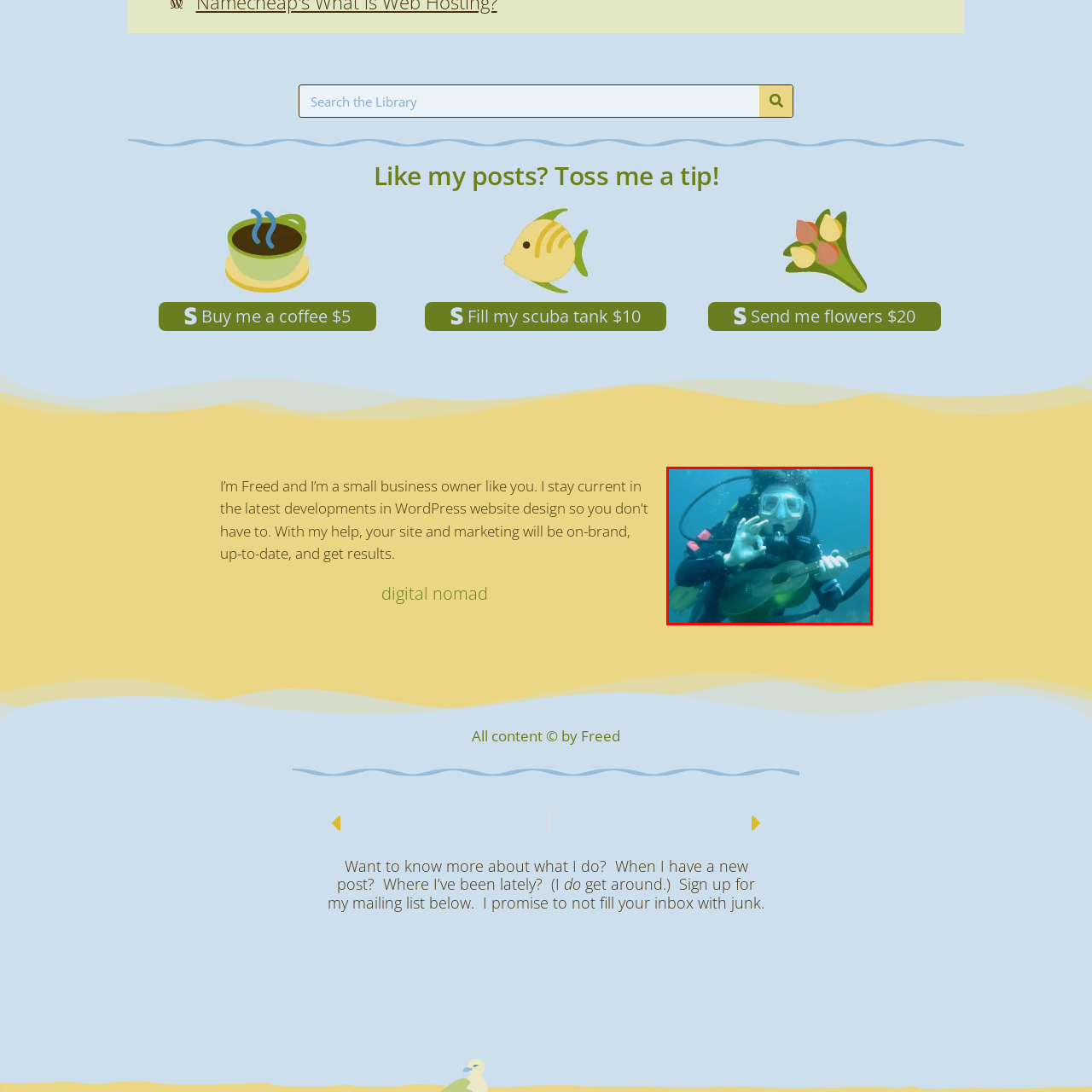What is filtering through the water?
Focus on the image section enclosed by the red bounding box and answer the question thoroughly.

The sunlight is filtering through the water, illuminating the vibrant surroundings filled with marine life, creating a playful and adventurous atmosphere.